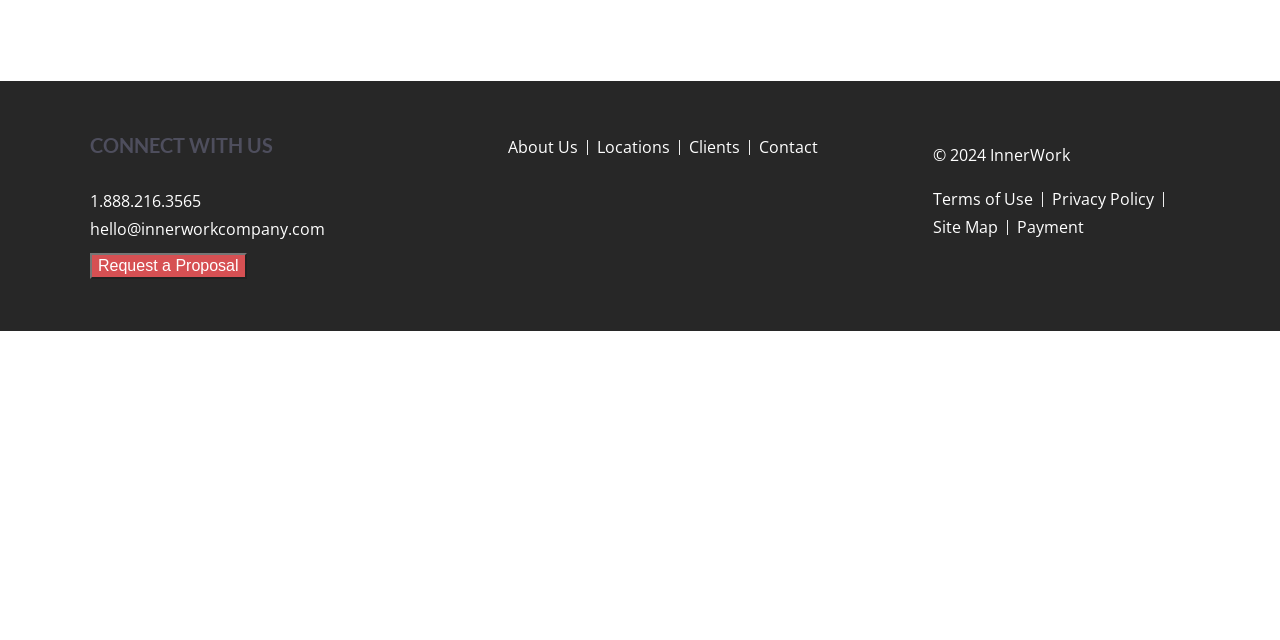Extract the bounding box coordinates of the UI element described by: "Contact". The coordinates should include four float numbers ranging from 0 to 1, e.g., [left, top, right, bottom].

[0.593, 0.218, 0.639, 0.242]